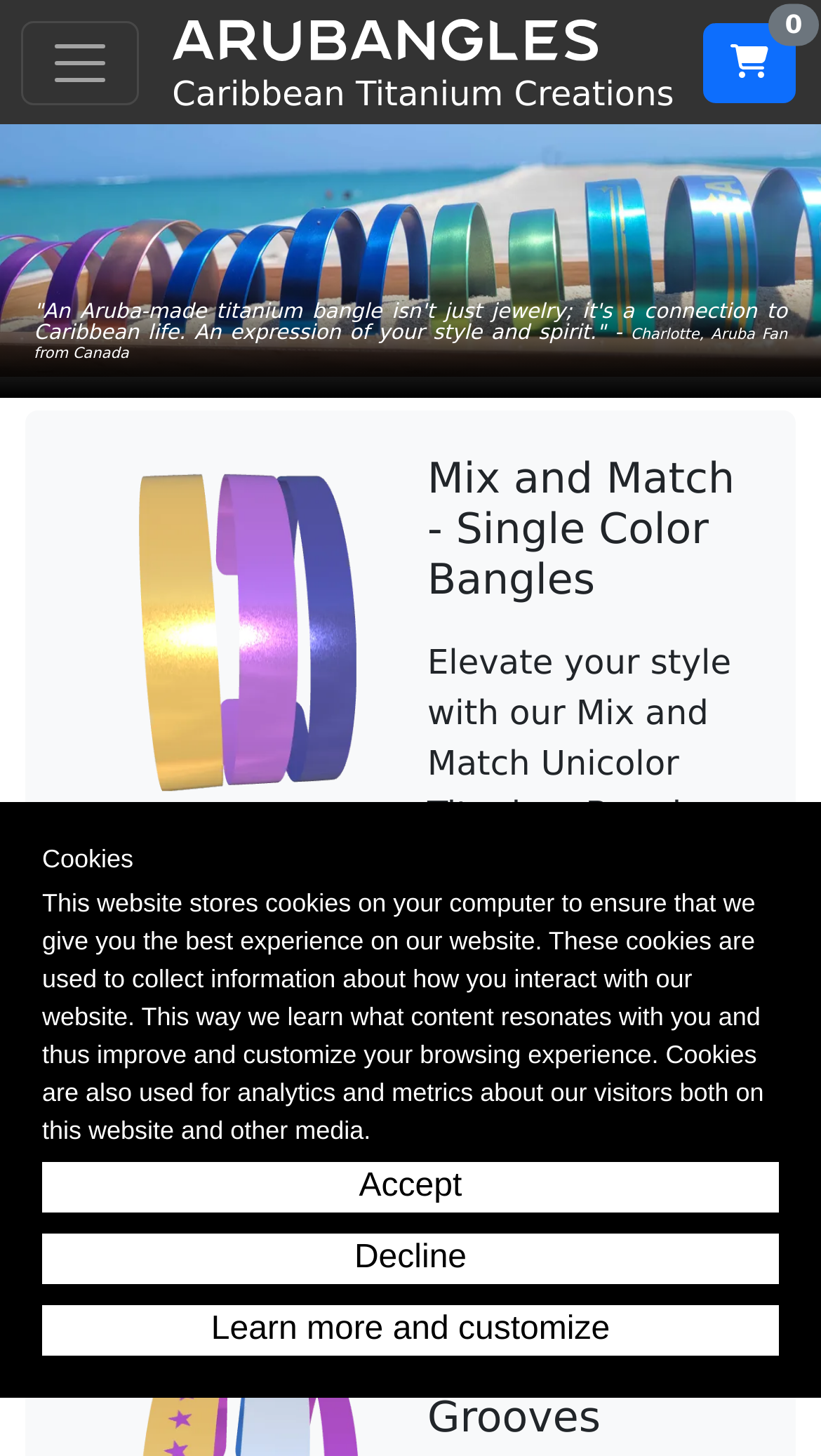Extract the bounding box coordinates of the UI element described: "See All". Provide the coordinates in the format [left, top, right, bottom] with values ranging from 0 to 1.

None